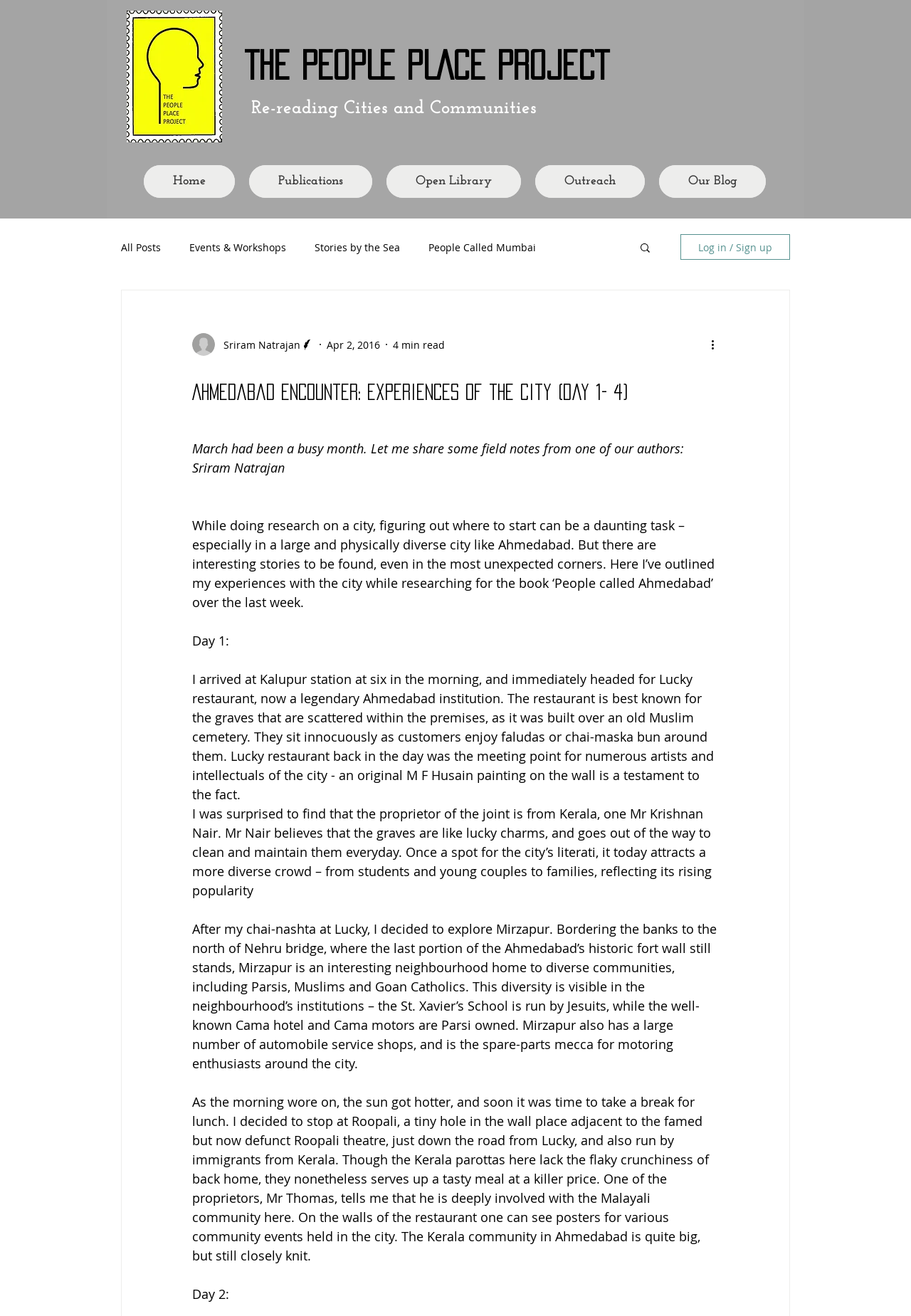Please locate and retrieve the main header text of the webpage.

Re-reading Cities and Communities